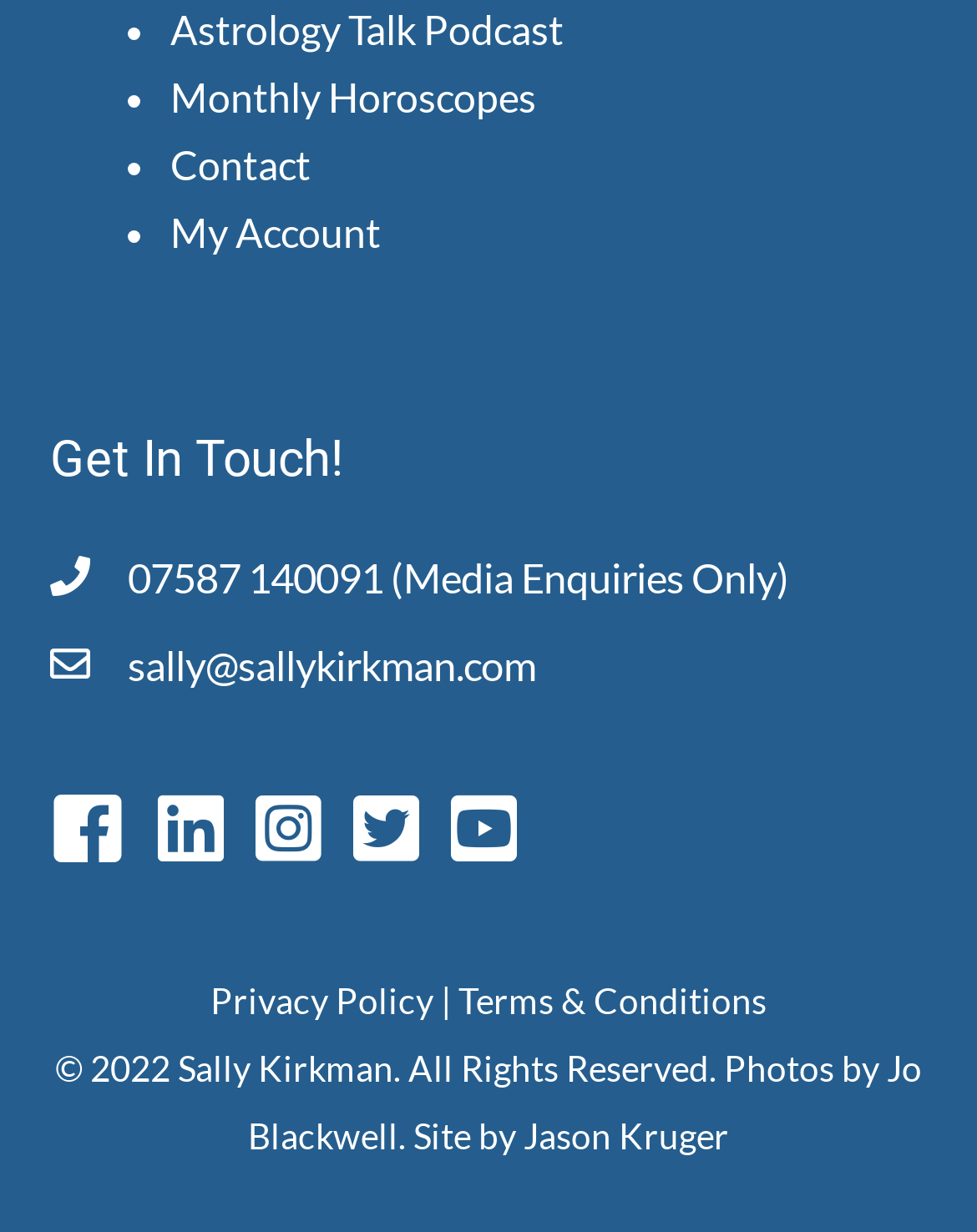Could you please study the image and provide a detailed answer to the question:
What are the three main links in the top section?

The three main links in the top section can be found by looking at the links with list markers, which are 'Astrology Talk Podcast', 'Monthly Horoscopes', and 'Contact'.